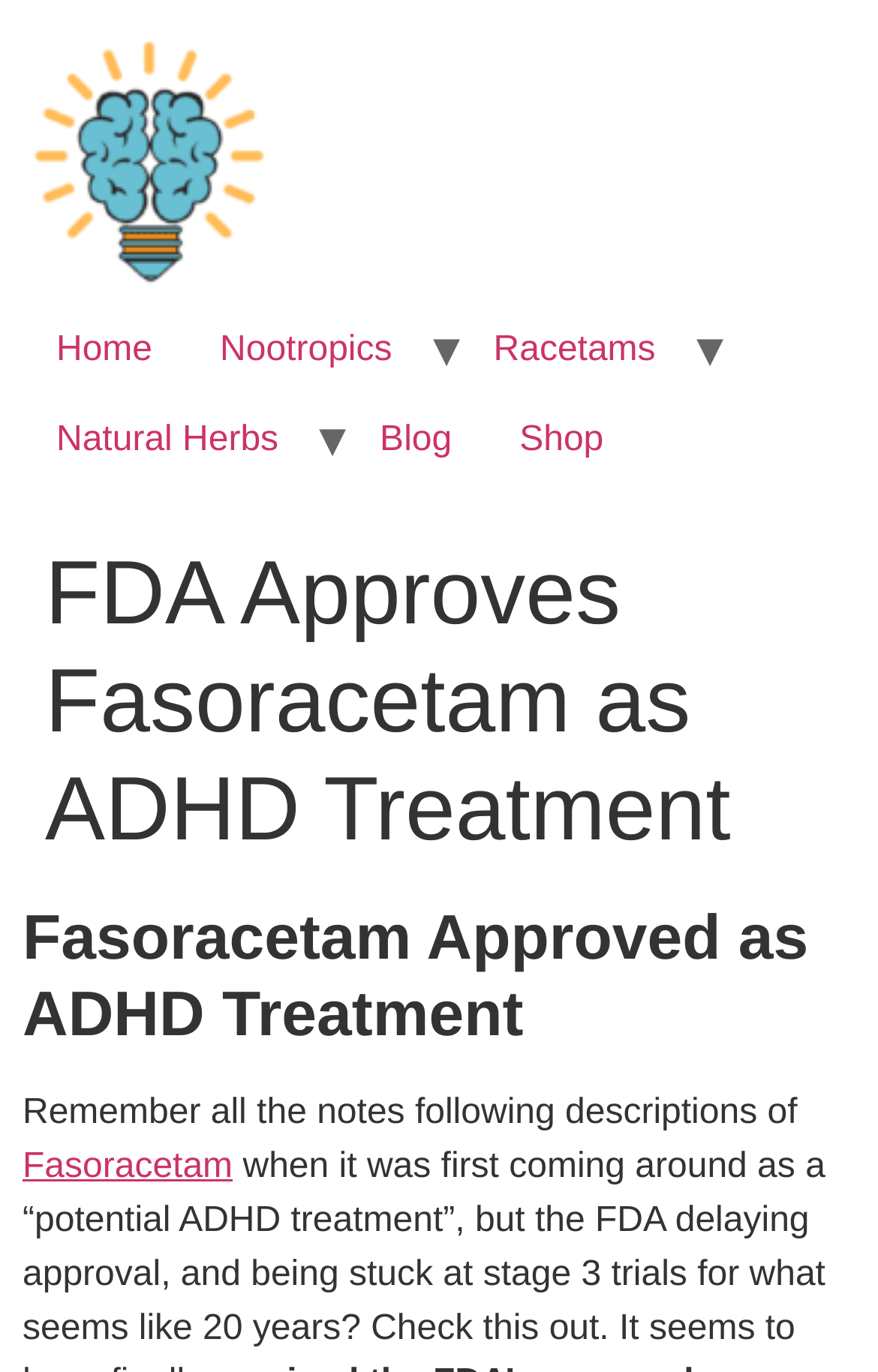What is the purpose of the note mentioned on the webpage?
Refer to the image and provide a detailed answer to the question.

The webpage has a static text 'Remember all the notes following descriptions of' which suggests that the note is to remind the reader about the notes that follow the descriptions.